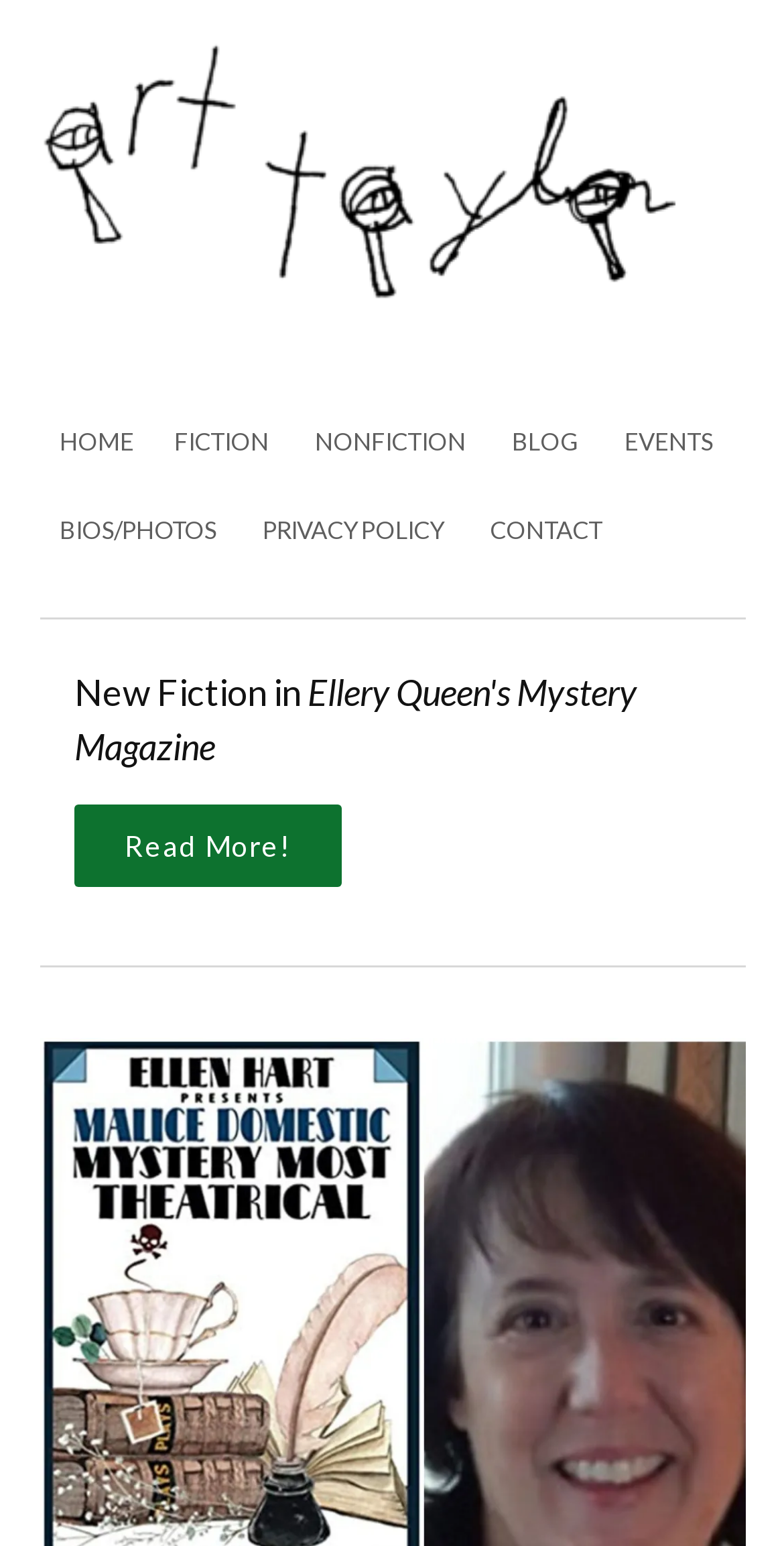What is the text above the 'Read More!' button?
Using the image, respond with a single word or phrase.

New Fiction in